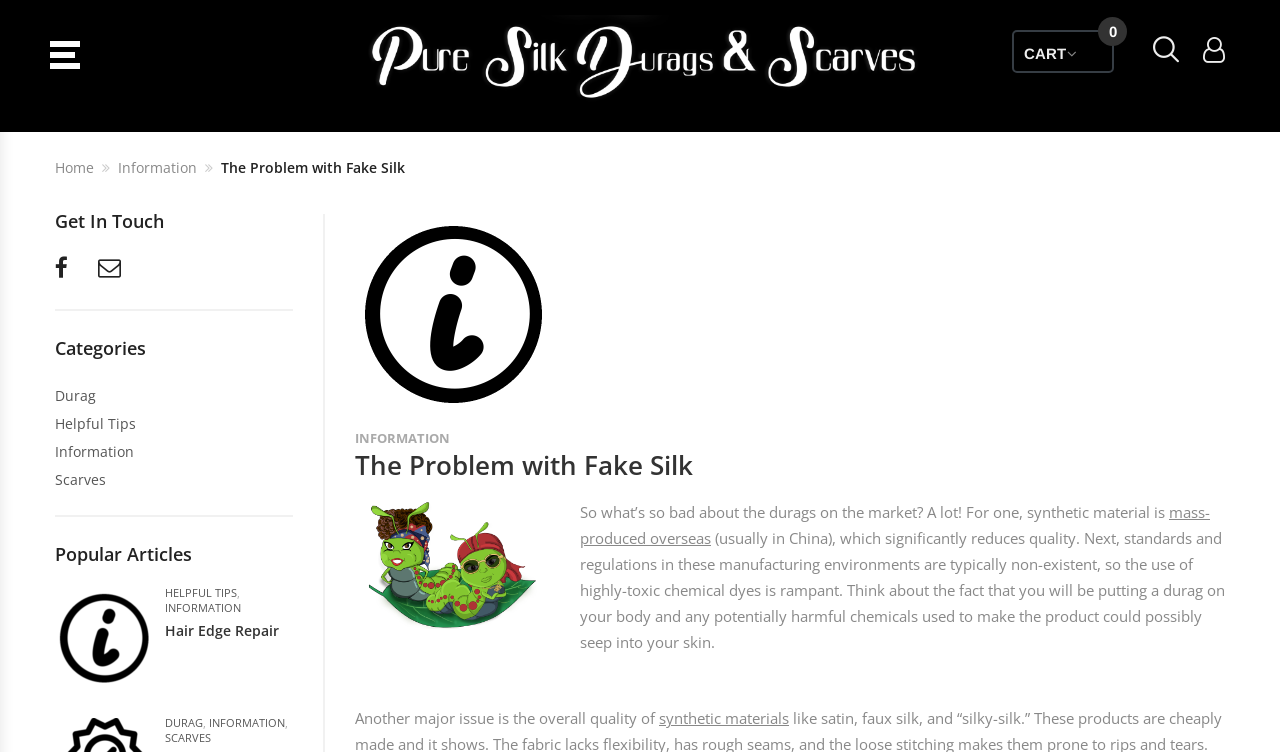Explain in detail what is displayed on the webpage.

The webpage is about Pure Silk DuRags, with a focus on the problems associated with fake silk durags. At the top, there is a navigation bar with links to "Home", "Information", and a breadcrumb trail indicating the current page, "The Problem with Fake Silk". 

Below the navigation bar, there is a prominent image of a turan, followed by a heading that reads "The Problem with Fake Silk". This is accompanied by a figure containing the silk durag logo. 

The main content of the page is a block of text that discusses the issues with mass-produced durags, including the use of synthetic materials, toxic chemical dyes, and poor quality control. There are links to related topics, such as "mass-produced overseas" and "synthetic materials", scattered throughout the text.

To the left of the main content, there are three sections: "Get In Touch", "Categories", and "Popular Articles". The "Get In Touch" section contains social media links, while the "Categories" section has links to topics like "Durag", "Helpful Tips", and "Scarves". The "Popular Articles" section features an image of a turan, followed by links to articles on "Hair Edge Repair", "DURAG", and "SCARVES".

At the top right corner, there are links to the site's cart and a search icon. The site's name, "Silk Durag and Scarf", is displayed prominently above the navigation bar, accompanied by an image of the site's logo.